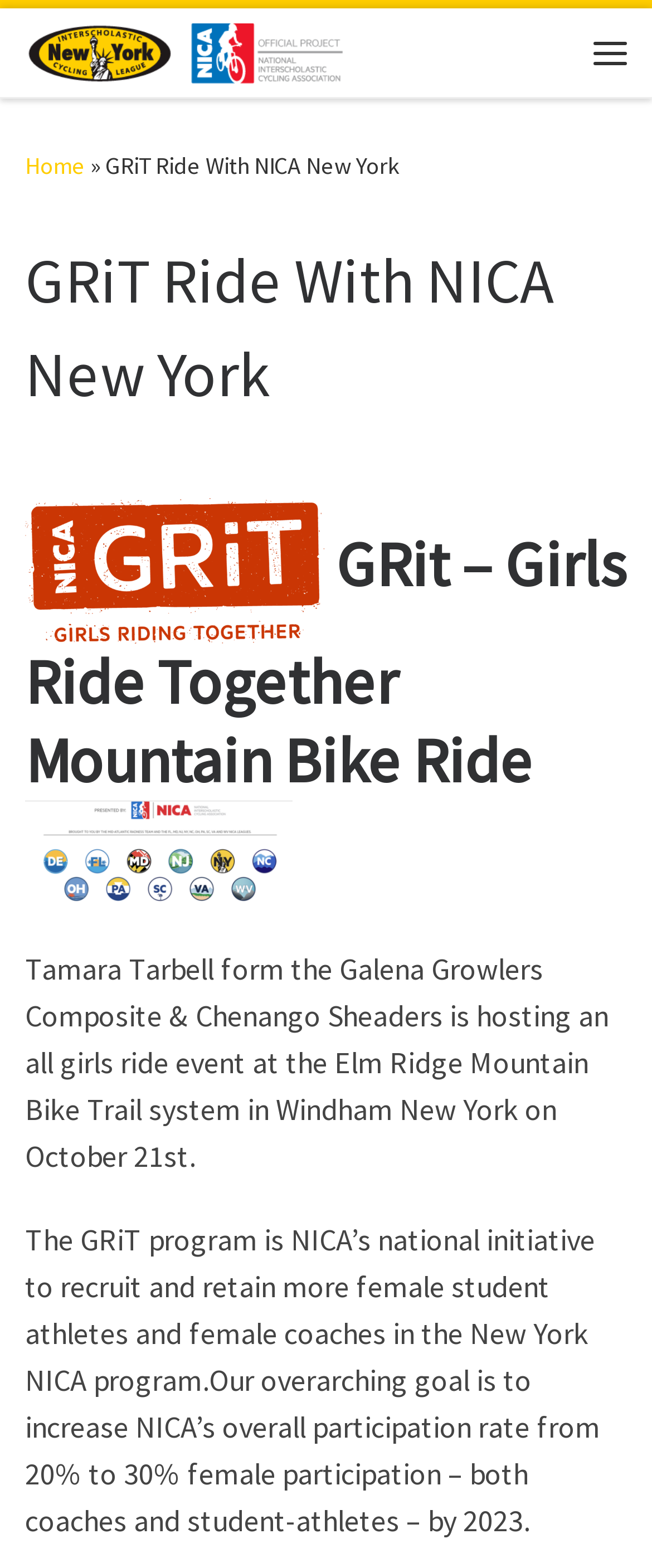Please provide a comprehensive response to the question below by analyzing the image: 
What is the name of the event hosted by Tamara Tarbell?

I found the answer by looking at the text under the heading 'GRiT Ride With NICA New York' which describes the event hosted by Tamara Tarbell. The text mentions 'an all girls ride event at the Elm Ridge Mountain Bike Trail system in Windham New York on October 21st' and the event name is 'GRit – Girls Ride Together Mountain Bike Ride'.